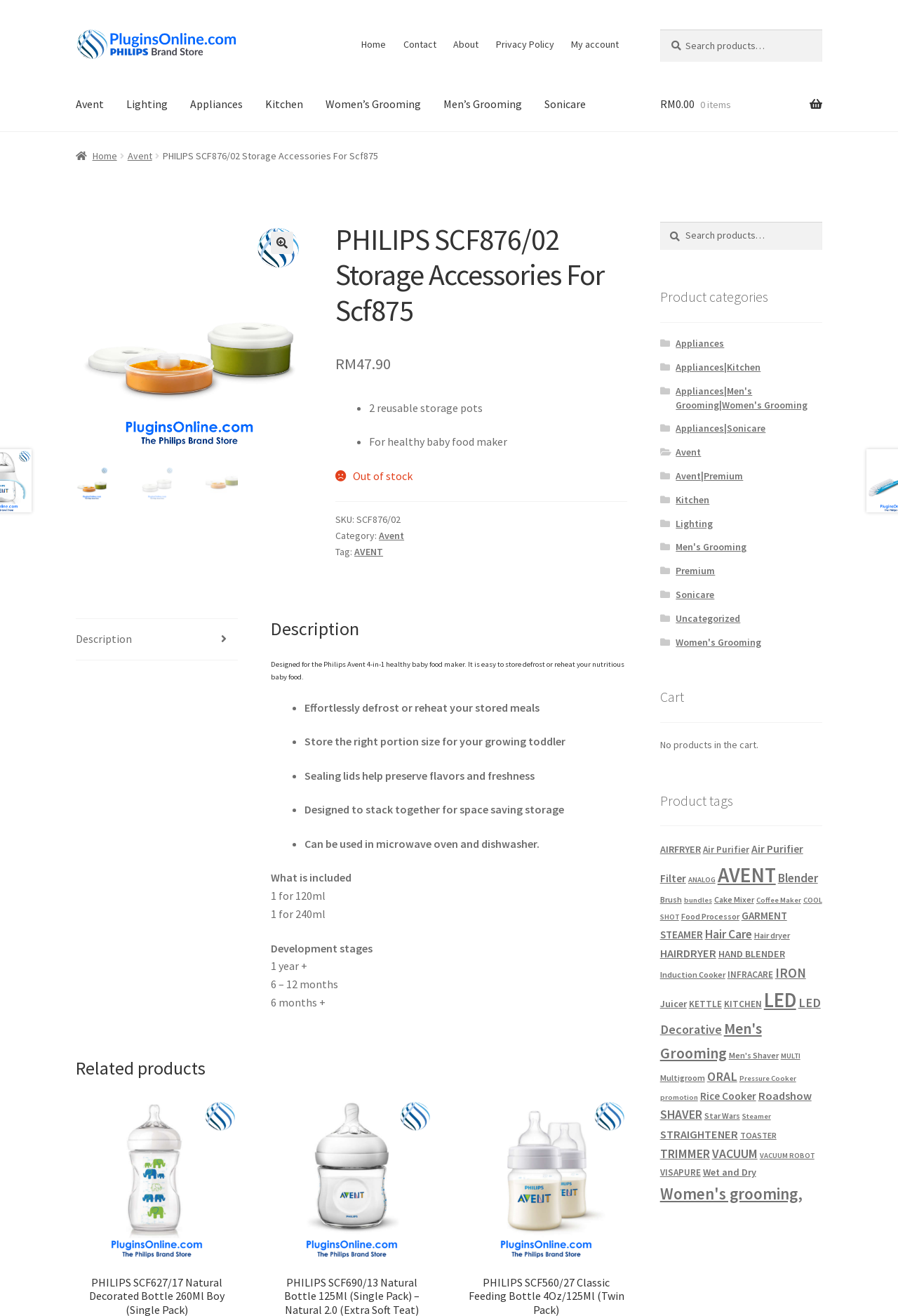Specify the bounding box coordinates of the region I need to click to perform the following instruction: "View product description". The coordinates must be four float numbers in the range of 0 to 1, i.e., [left, top, right, bottom].

[0.301, 0.47, 0.699, 0.487]